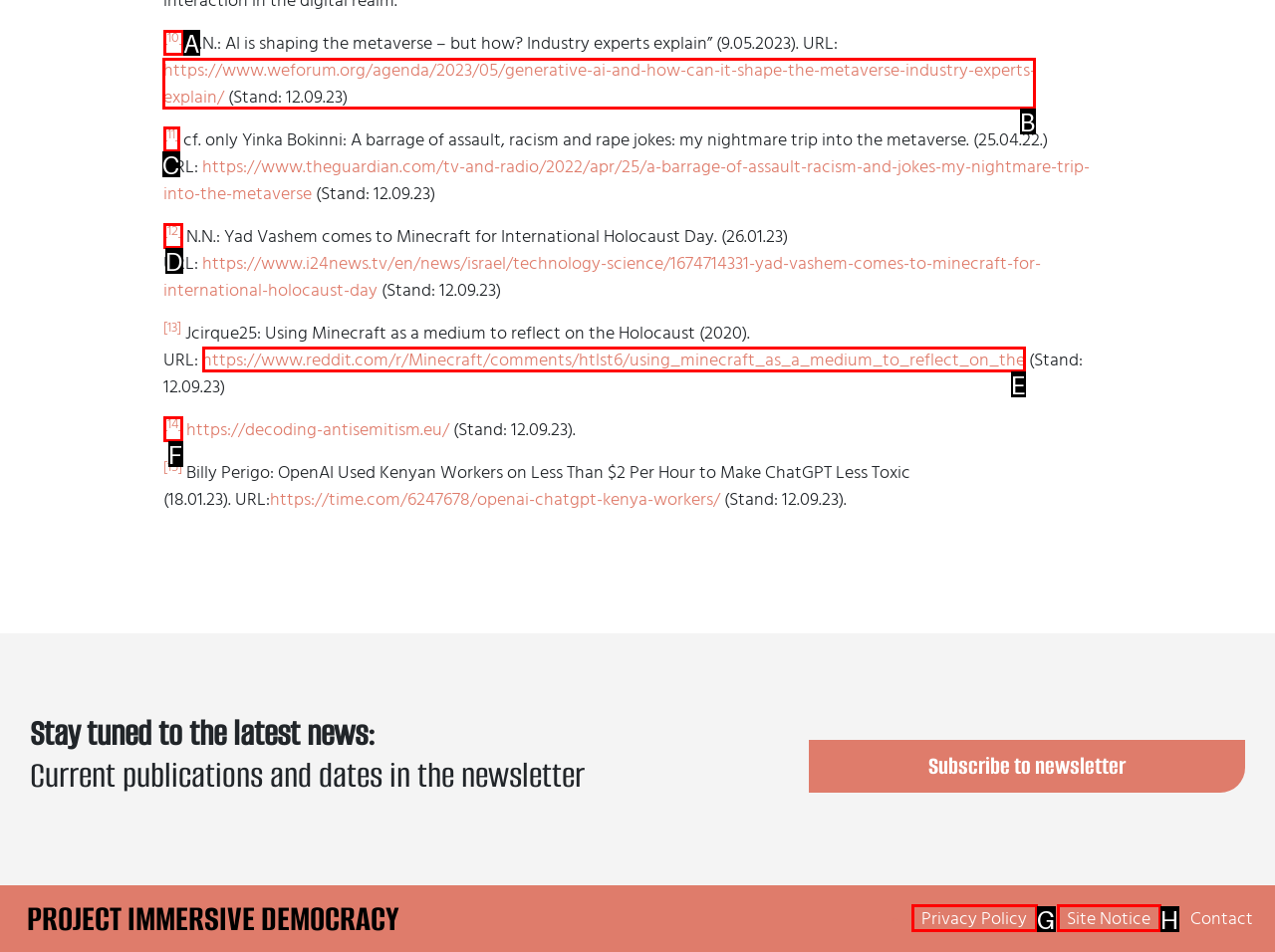Choose the letter of the element that should be clicked to complete the task: Click the link to read about AI shaping the metaverse
Answer with the letter from the possible choices.

B